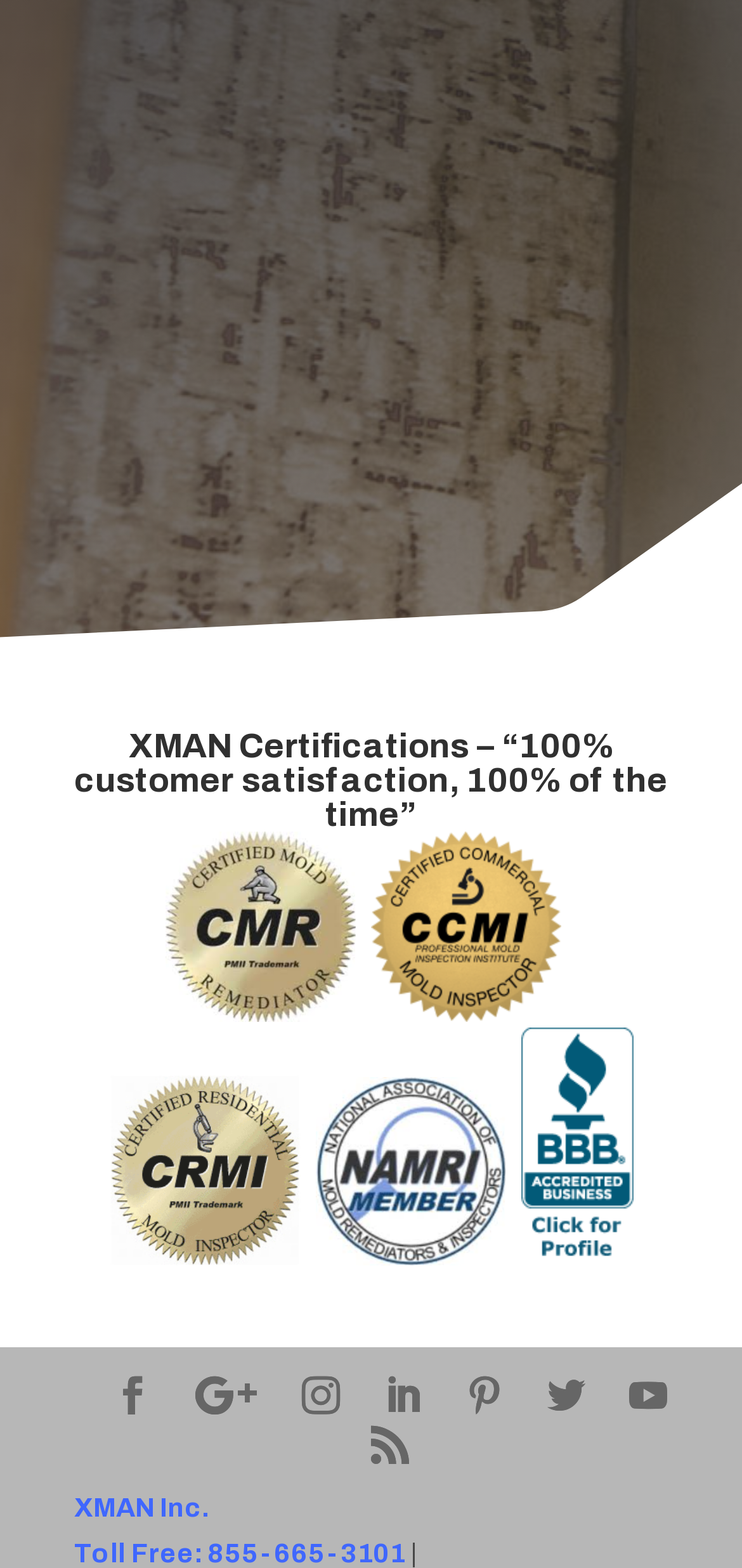What is the company name?
Please answer the question with a detailed response using the information from the screenshot.

The company name can be found at the bottom of the webpage, where it says 'XMAN Inc.' in a link format.